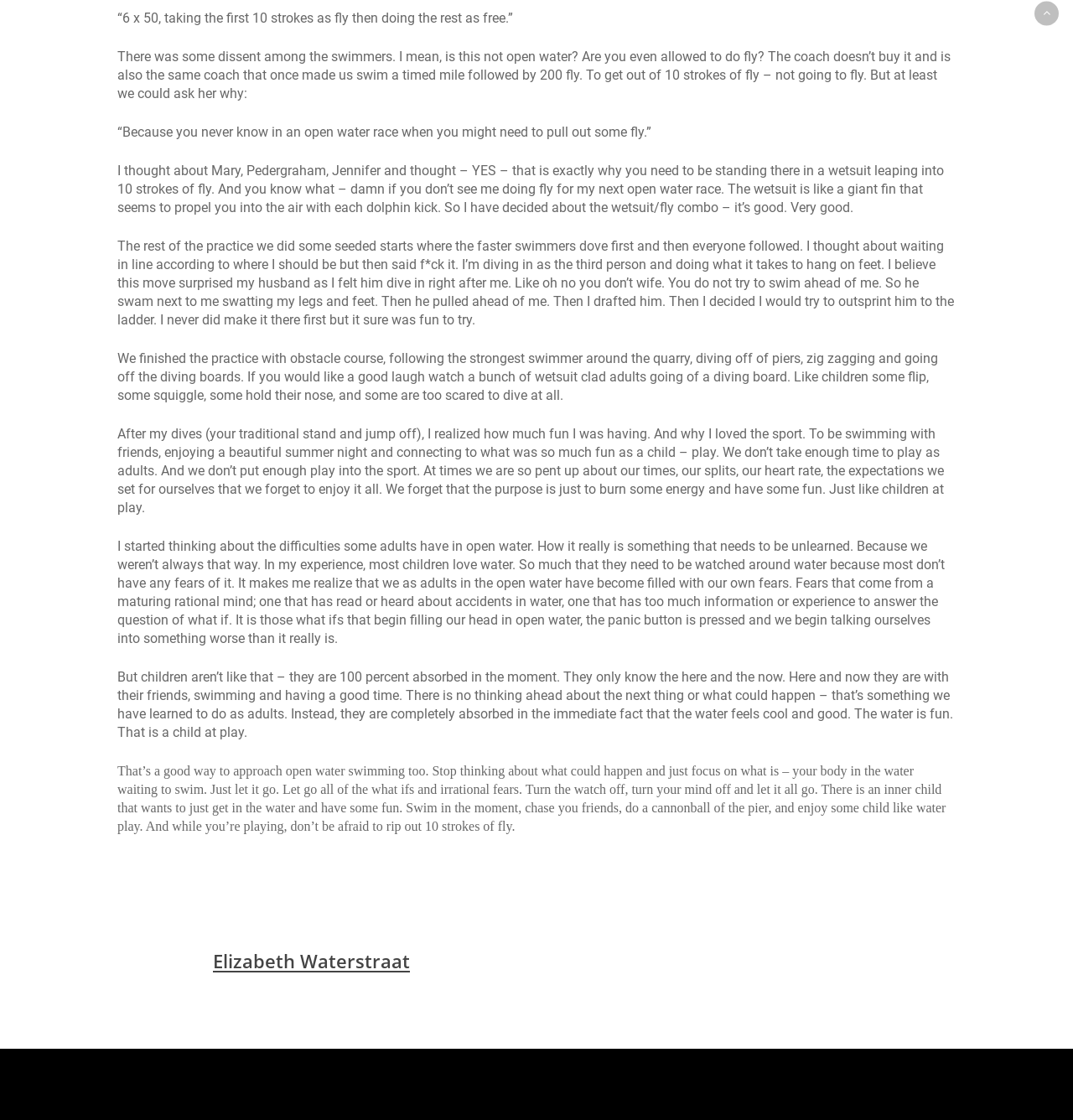What is the author's name?
Please look at the screenshot and answer using one word or phrase.

Elizabeth Waterstraat